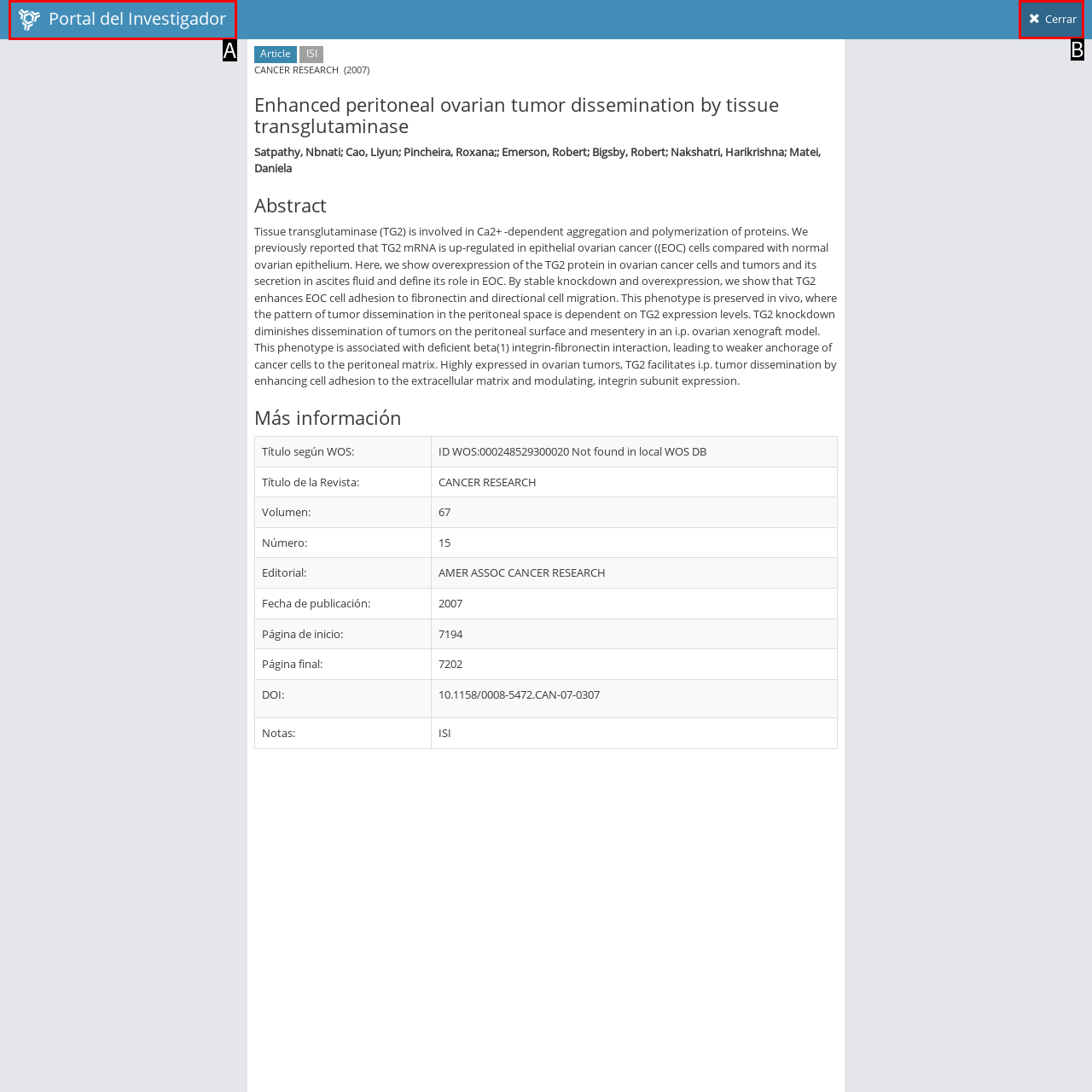Match the element description: Cerrar to the correct HTML element. Answer with the letter of the selected option.

B